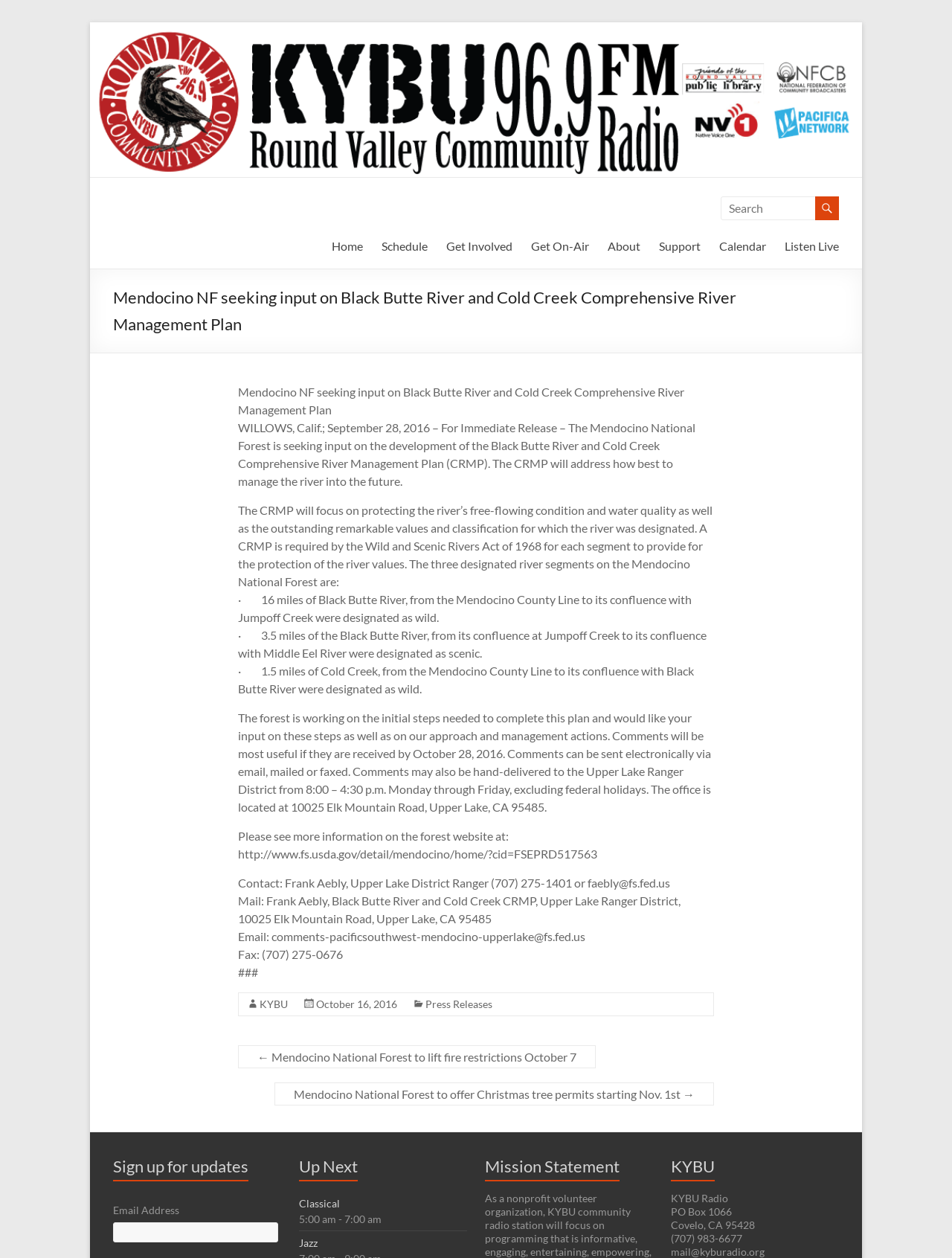Identify the webpage's primary heading and generate its text.

Mendocino NF seeking input on Black Butte River and Cold Creek Comprehensive River Management Plan